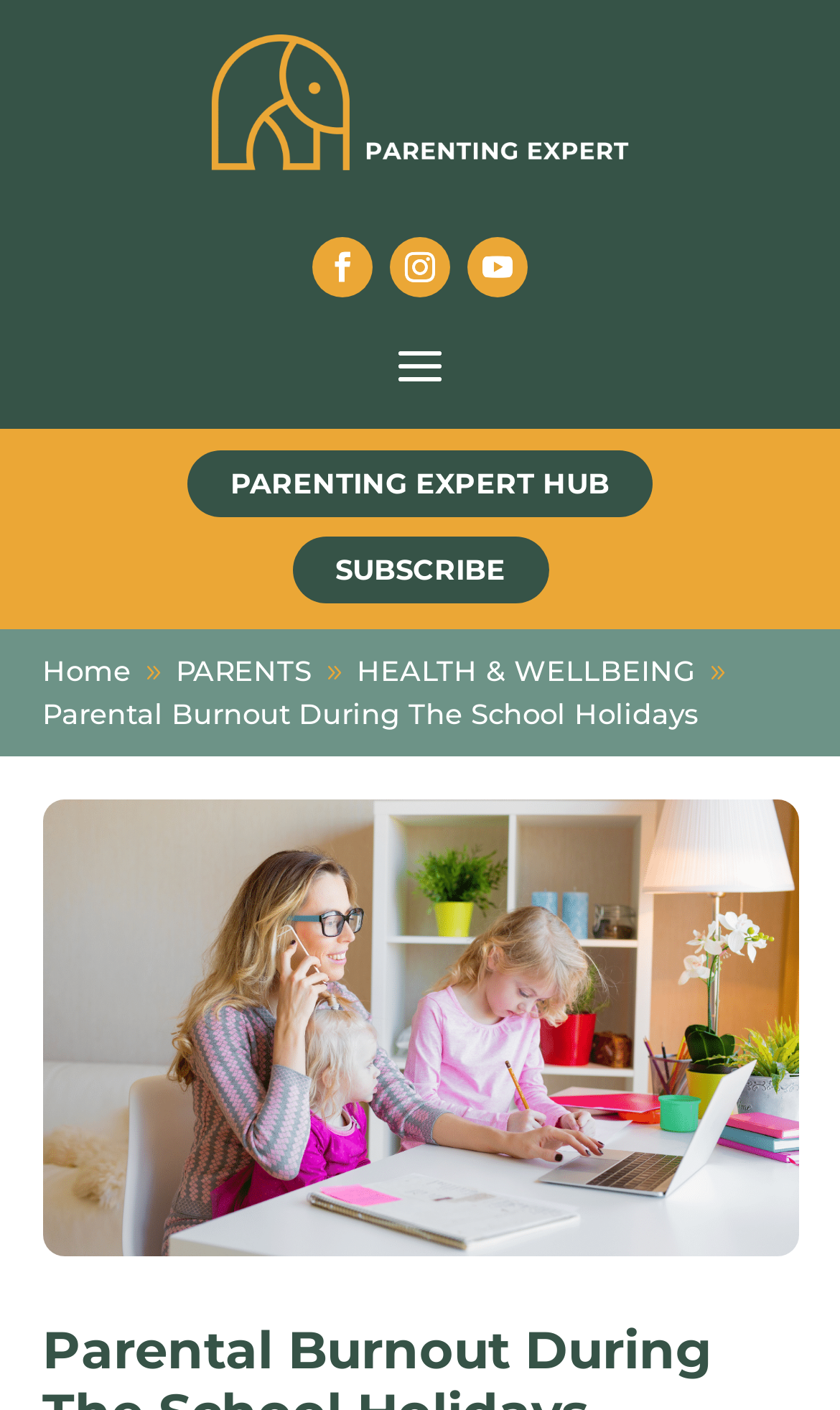Find the bounding box coordinates of the clickable area that will achieve the following instruction: "Learn about SBI YONO".

None